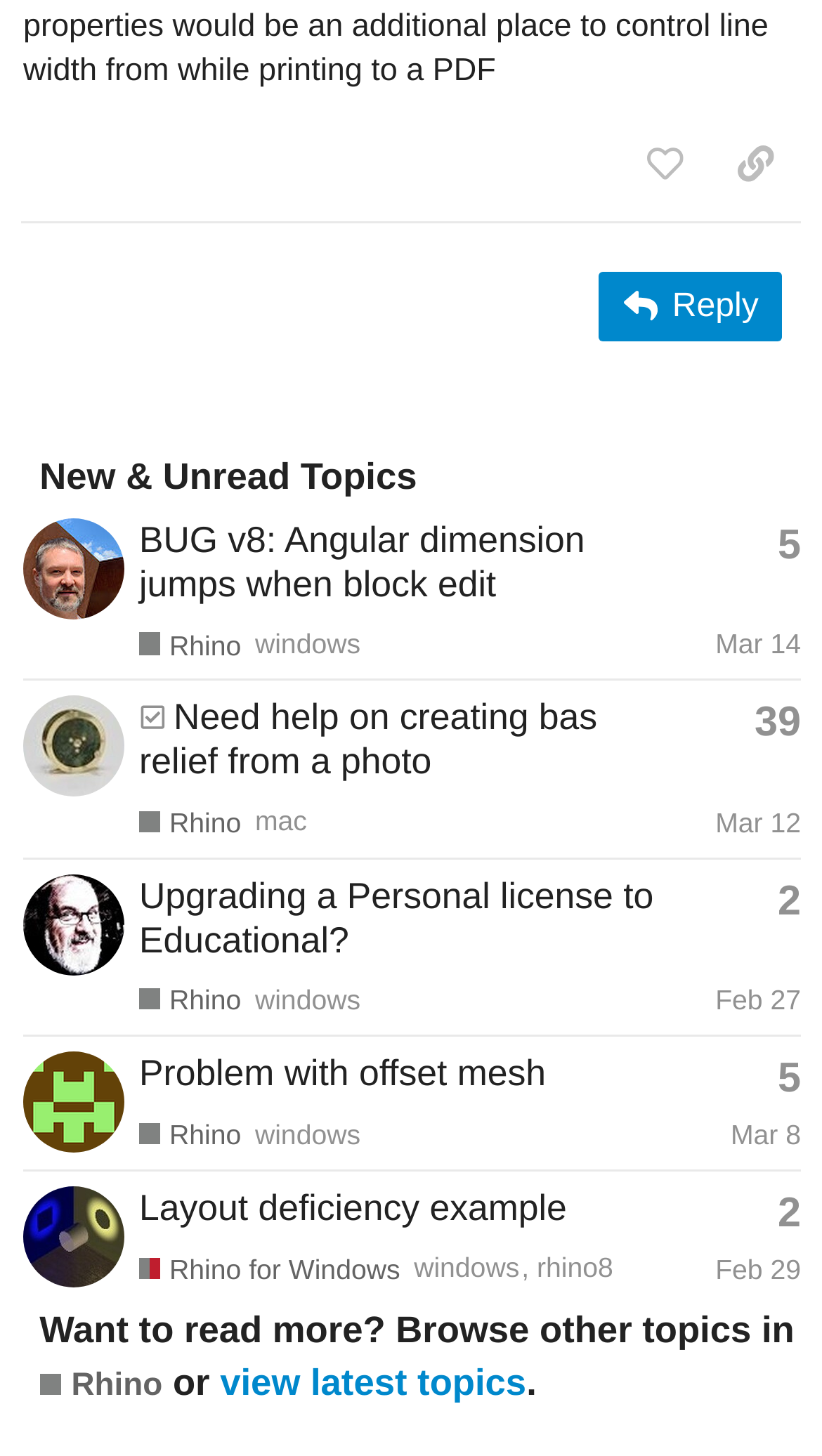Identify the bounding box coordinates for the region to click in order to carry out this instruction: "View the topic 'BUG v8: Angular dimension jumps when block edit'". Provide the coordinates using four float numbers between 0 and 1, formatted as [left, top, right, bottom].

[0.169, 0.356, 0.712, 0.415]